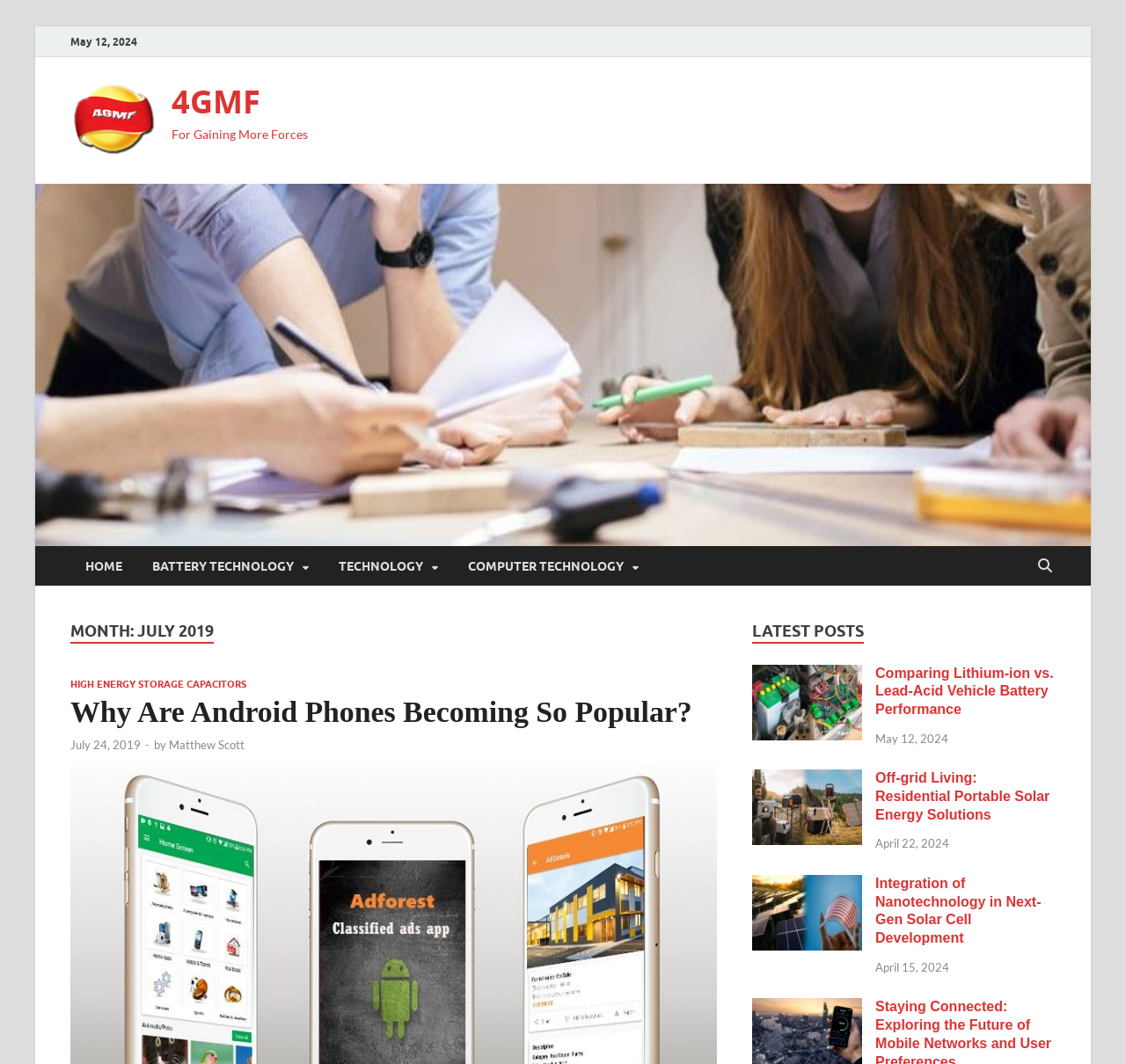Summarize the webpage with a detailed and informative caption.

This webpage appears to be a blog or news website, with a focus on technology and innovation. At the top, there is a header section with a date "May 12, 2024" and a logo "4GMF" with a link to the homepage. Below the header, there are several navigation links, including "HOME", "BATTERY TECHNOLOGY", "TECHNOLOGY", and "COMPUTER TECHNOLOGY".

The main content of the webpage is divided into two sections. On the left, there is a section with a heading "MONTH: JULY 2019" and a subheading "Why Are Android Phones Becoming So Popular?". Below this, there are several links to articles, including "HIGH ENERGY STORAGE CAPACITORS" and "Why Are Android Phones Becoming So Popular?".

On the right, there is a section with a heading "LATEST POSTS", which lists several articles with links and images. The articles include "Comparing Lithium-ion vs. Lead-Acid Vehicle Battery Performance", "Off-grid Living: Residential Portable Solar Energy Solutions", "Integration of Nanotechnology in Next-Gen Solar Cell Development", and "Staying Connected: Exploring the Future of Mobile Networks and User Preferences". Each article has a heading, a link, and an image, as well as a timestamp indicating the date it was posted.

Overall, the webpage has a clean and organized layout, with a focus on presenting news and articles related to technology and innovation.